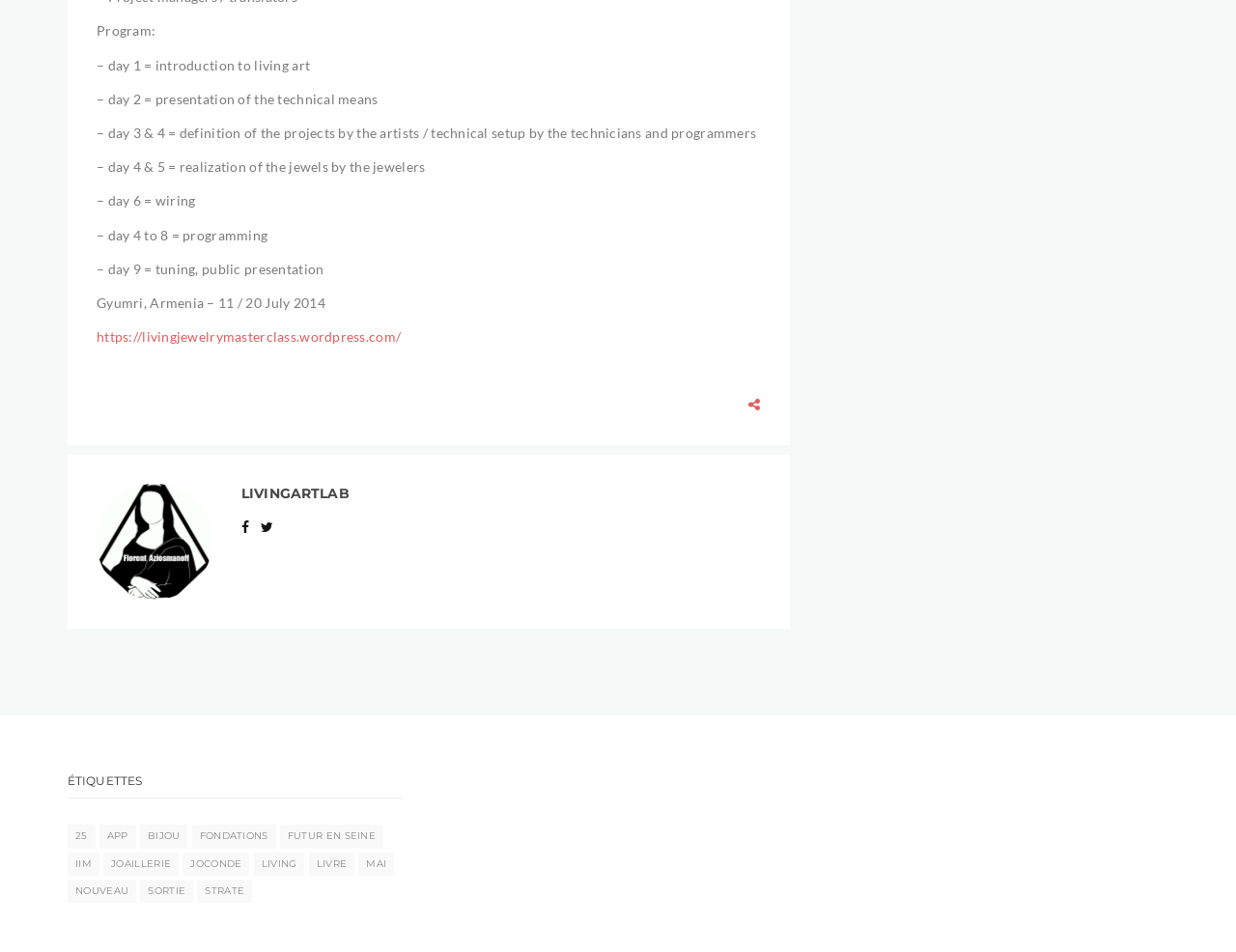Kindly determine the bounding box coordinates for the area that needs to be clicked to execute this instruction: "Learn more about FUTUR EN SEINE".

[0.226, 0.866, 0.31, 0.891]